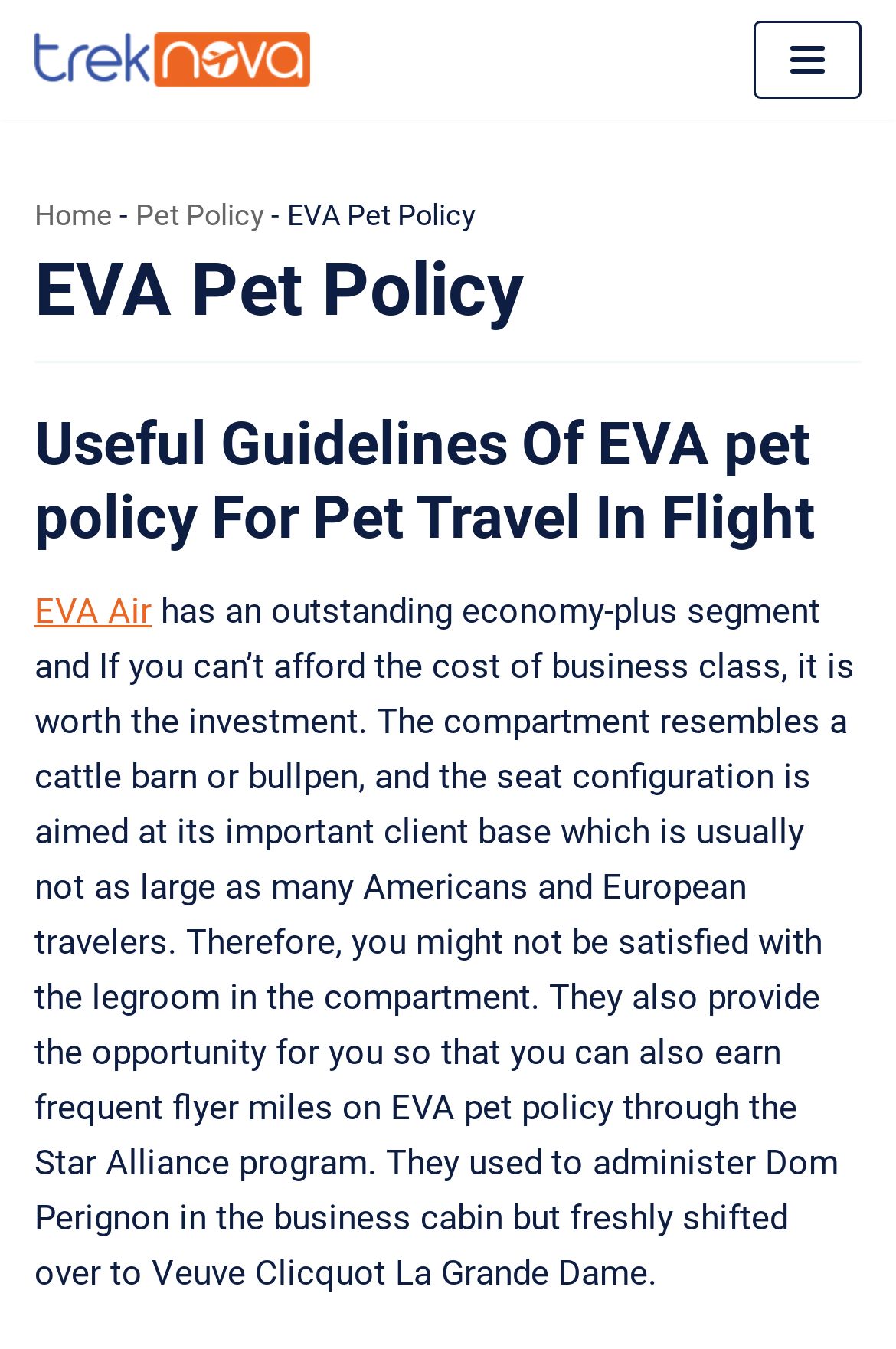Using the elements shown in the image, answer the question comprehensively: What is the topic of the webpage?

The topic of the webpage can be inferred from the heading 'EVA Pet Policy' with bounding box coordinates [0.038, 0.18, 0.962, 0.251] and the subheading 'Useful Guidelines Of EVA pet policy For Pet Travel In Flight' with bounding box coordinates [0.038, 0.304, 0.962, 0.41]. These headings indicate that the webpage is discussing the pet policy of EVA Air.